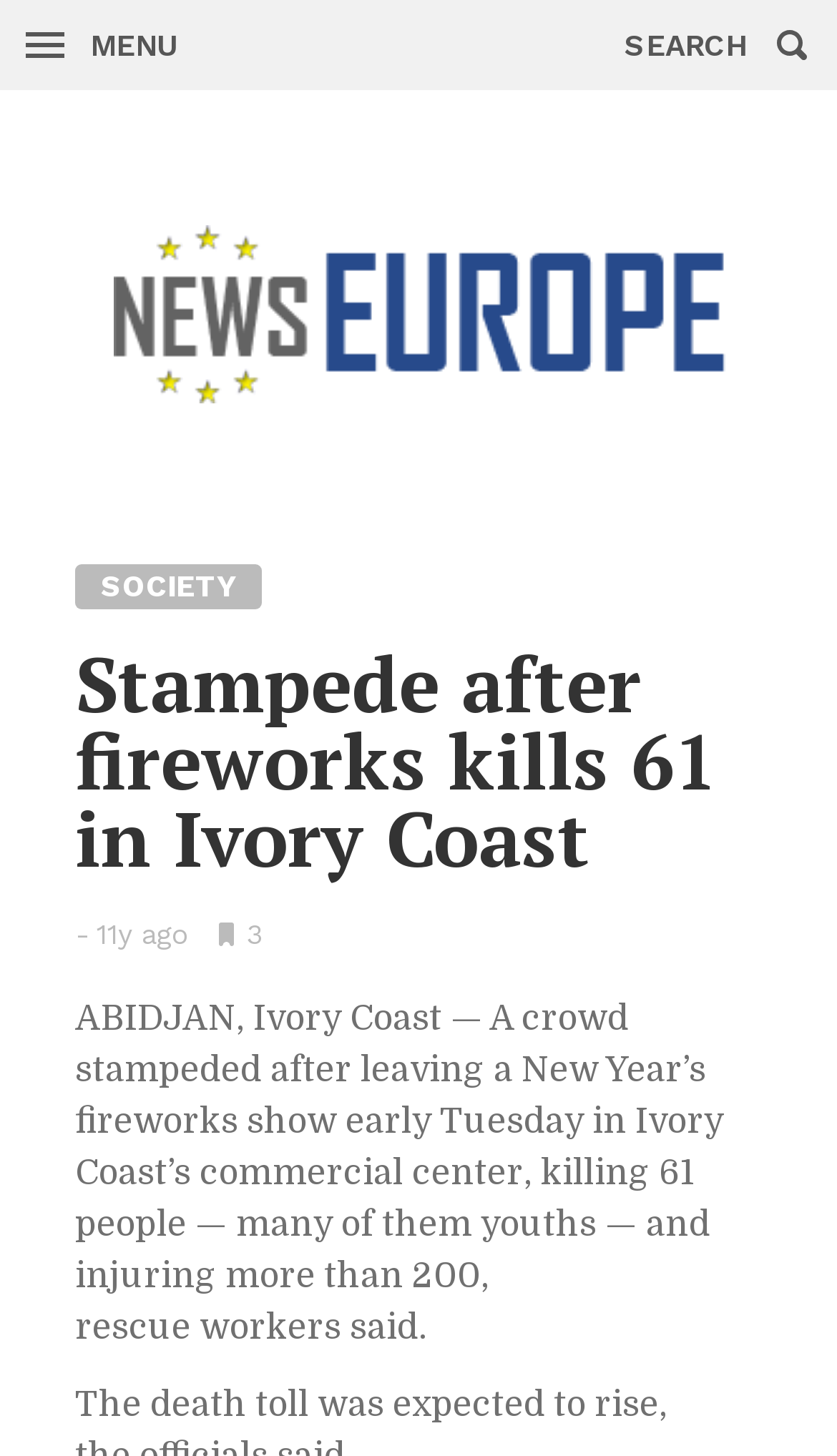Examine the screenshot and answer the question in as much detail as possible: How many people were injured in the stampede?

The number of people injured in the stampede can be found in the article's content, which mentions that the incident 'killing 61 people — many of them youths — and injuring more than 200, rescue workers said'.